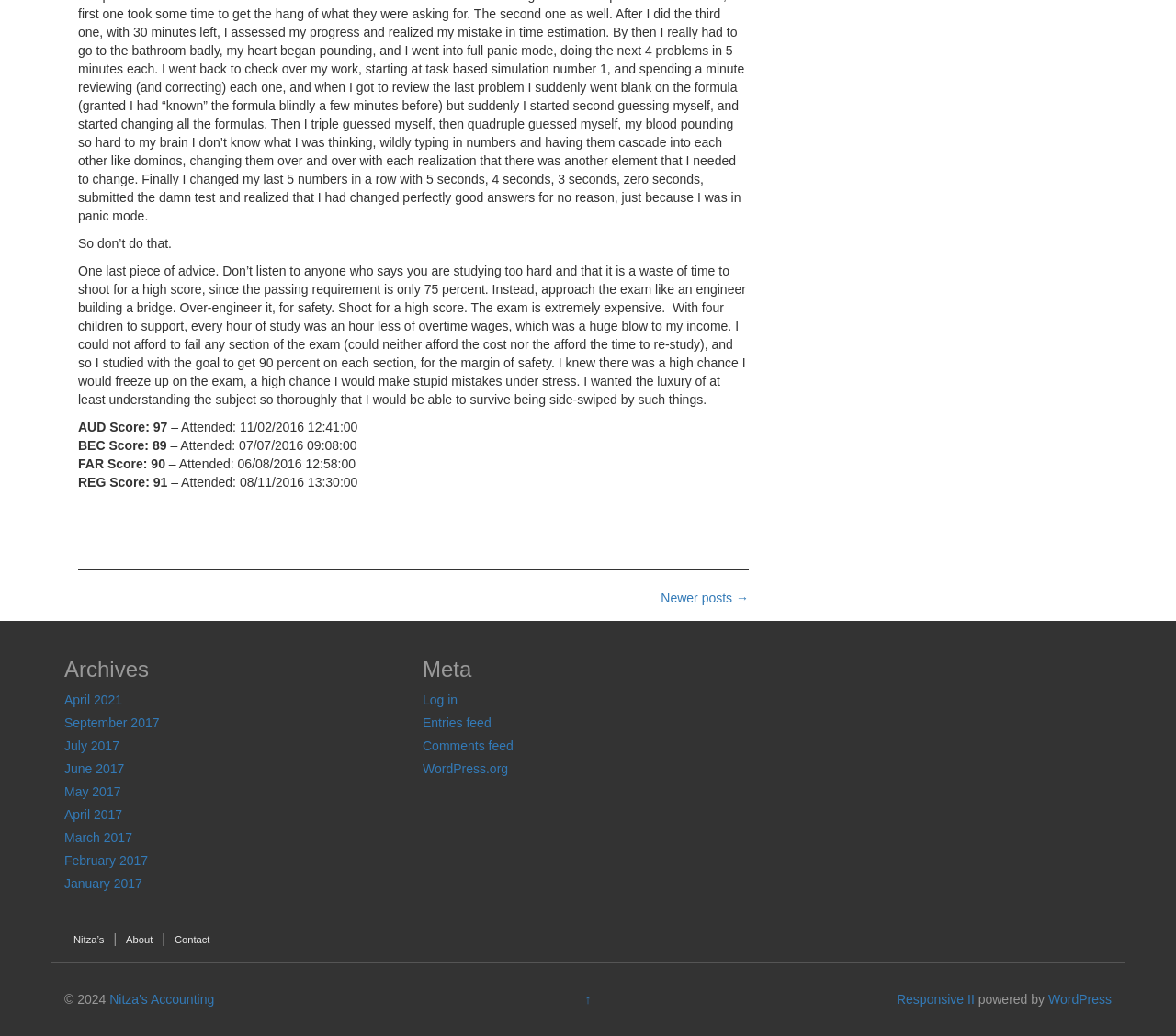How many links are there in the Archives section?
Refer to the screenshot and answer in one word or phrase.

9